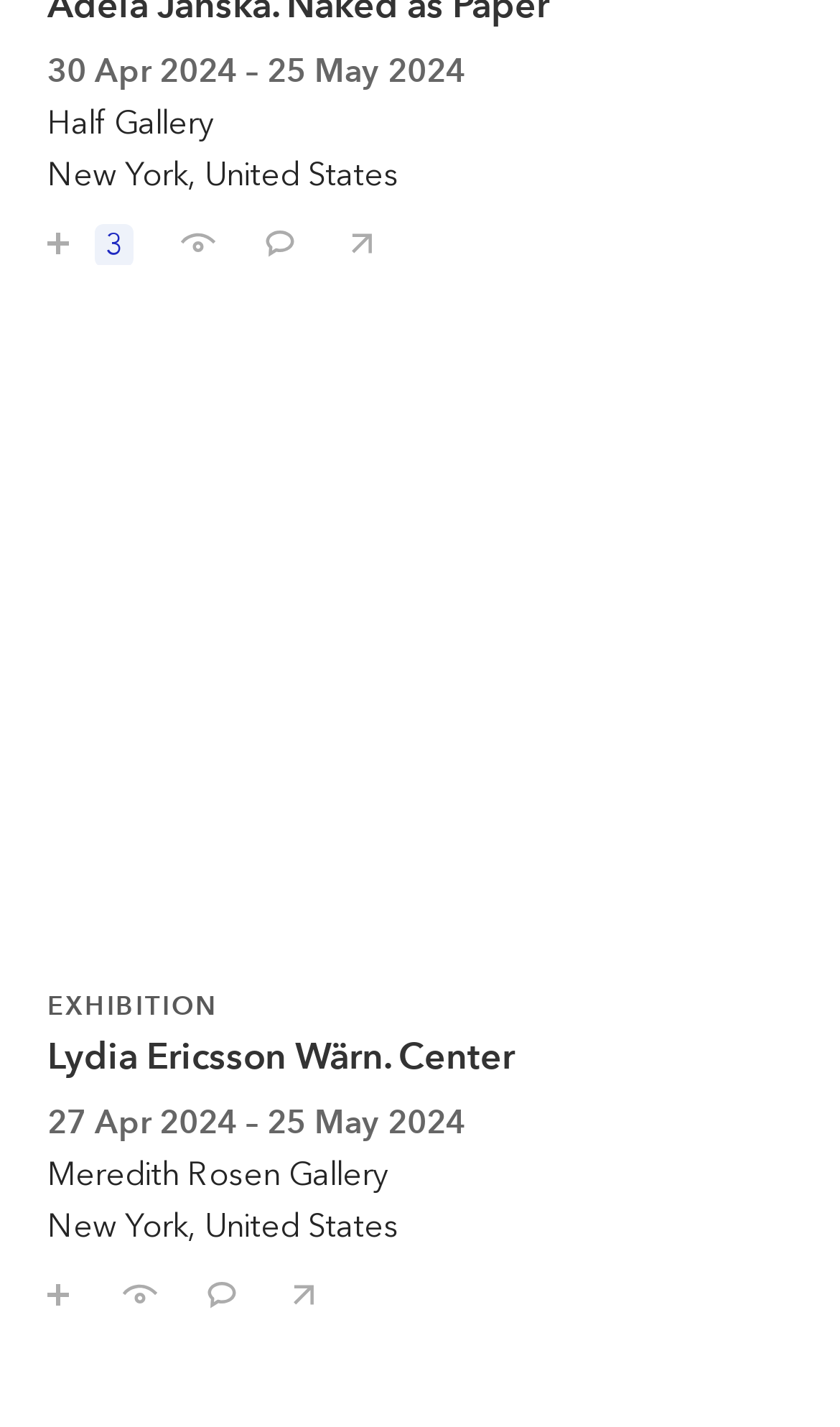Use a single word or phrase to answer the question: 
How many artworks are displayed?

2